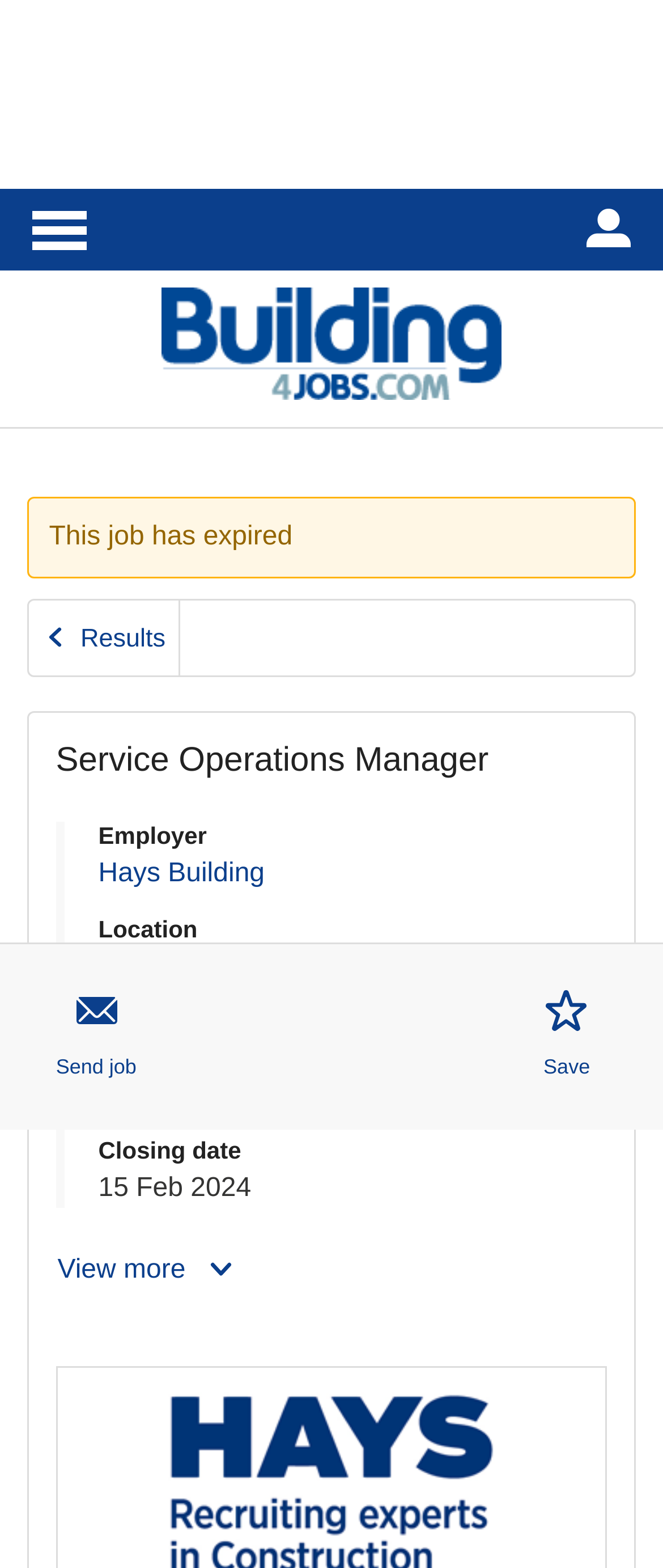What is the salary range?
Based on the image, answer the question with as much detail as possible.

I found the salary range in the description list where it says 'Salary: £35000.0 - £40000.0 per annum + £35,000 - £40,000'.